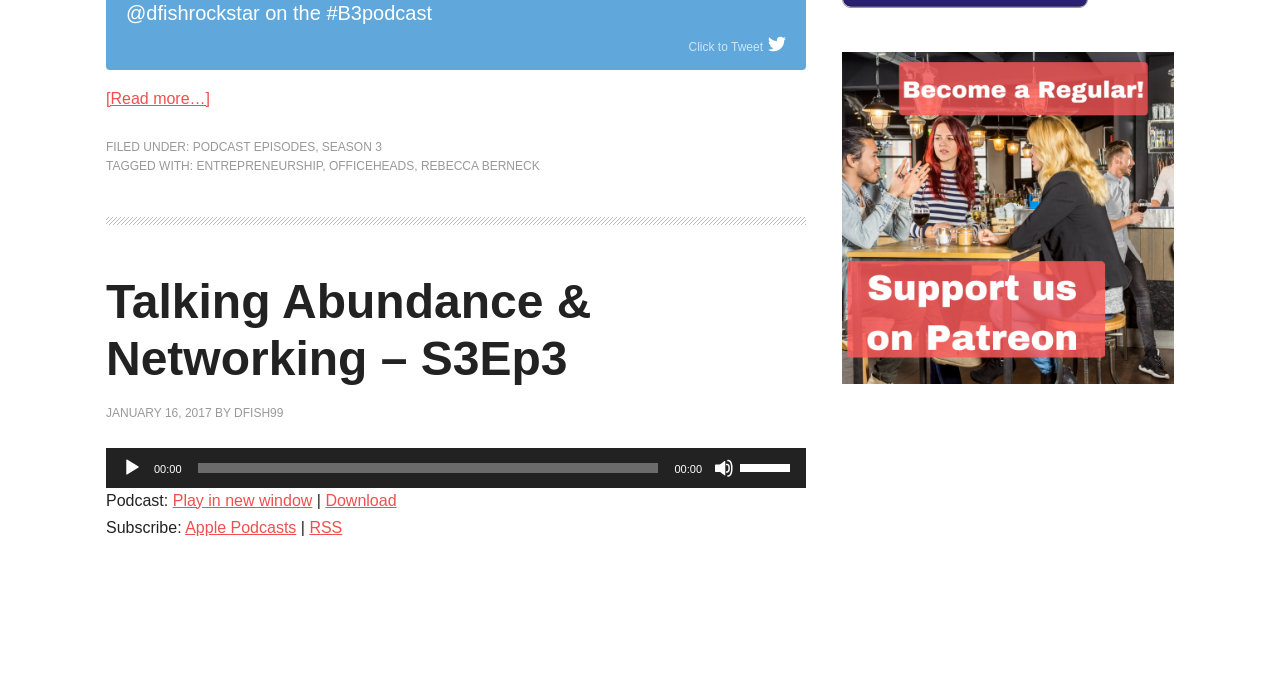Can you specify the bounding box coordinates of the area that needs to be clicked to fulfill the following instruction: "Subscribe to Apple Podcasts"?

[0.145, 0.767, 0.232, 0.792]